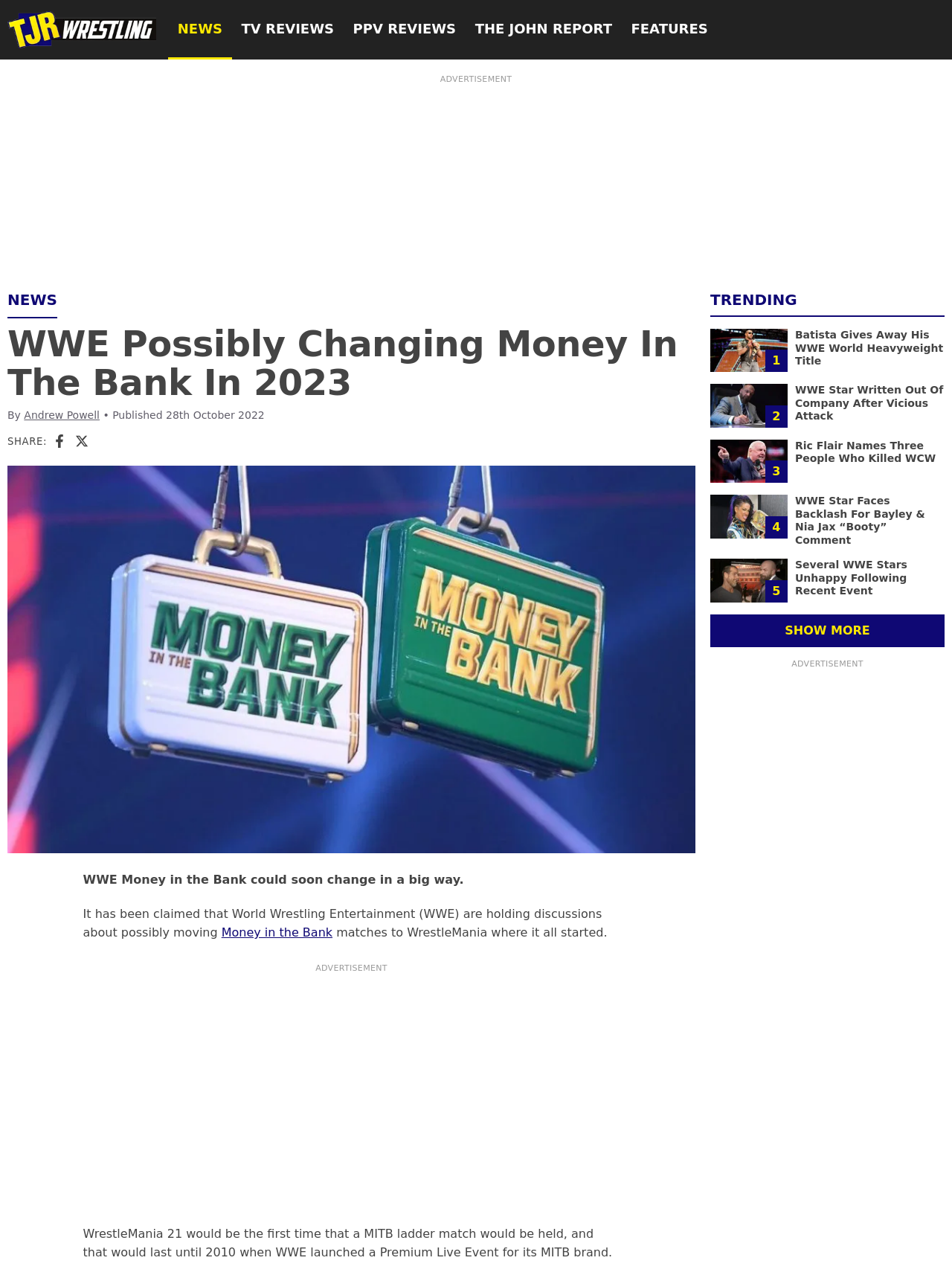Using the description: "News", determine the UI element's bounding box coordinates. Ensure the coordinates are in the format of four float numbers between 0 and 1, i.e., [left, top, right, bottom].

[0.177, 0.0, 0.244, 0.047]